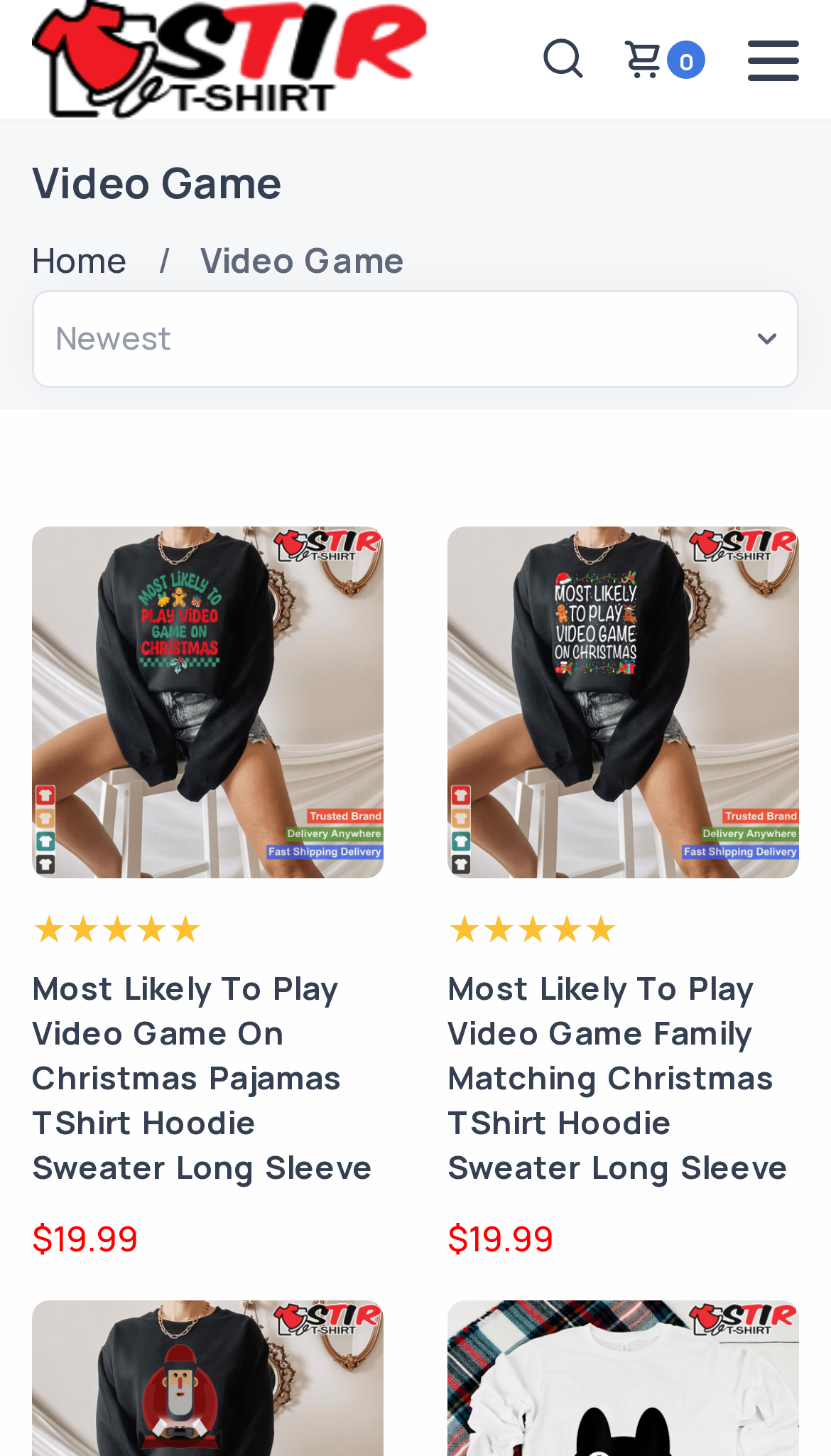Please study the image and answer the question comprehensively:
How many navigation links are there?

I counted the number of link elements within the navigation element. There are three link elements: 'Home', '/' (which is a separator), and 'Video Game'.